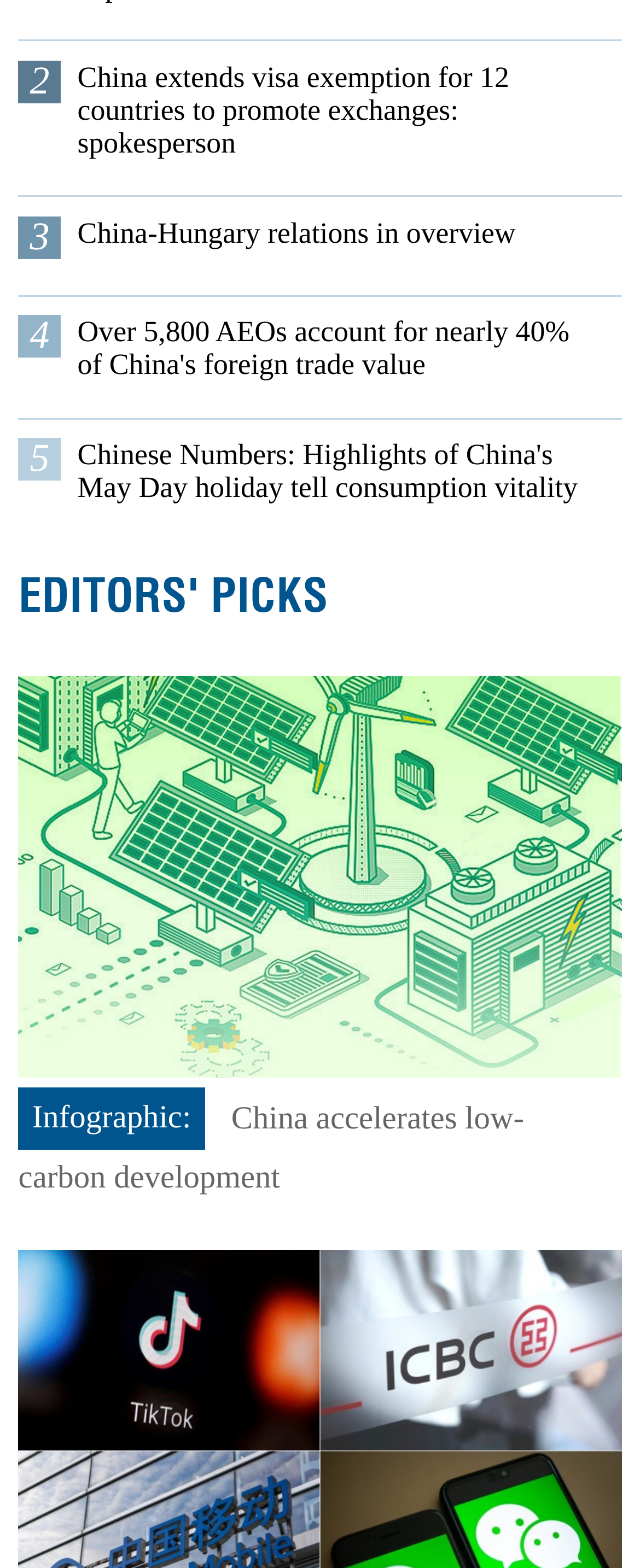Locate the bounding box coordinates of the area you need to click to fulfill this instruction: 'Explore top 10 Chinese brands by value in 2024'. The coordinates must be in the form of four float numbers ranging from 0 to 1: [left, top, right, bottom].

[0.029, 0.912, 0.971, 0.935]